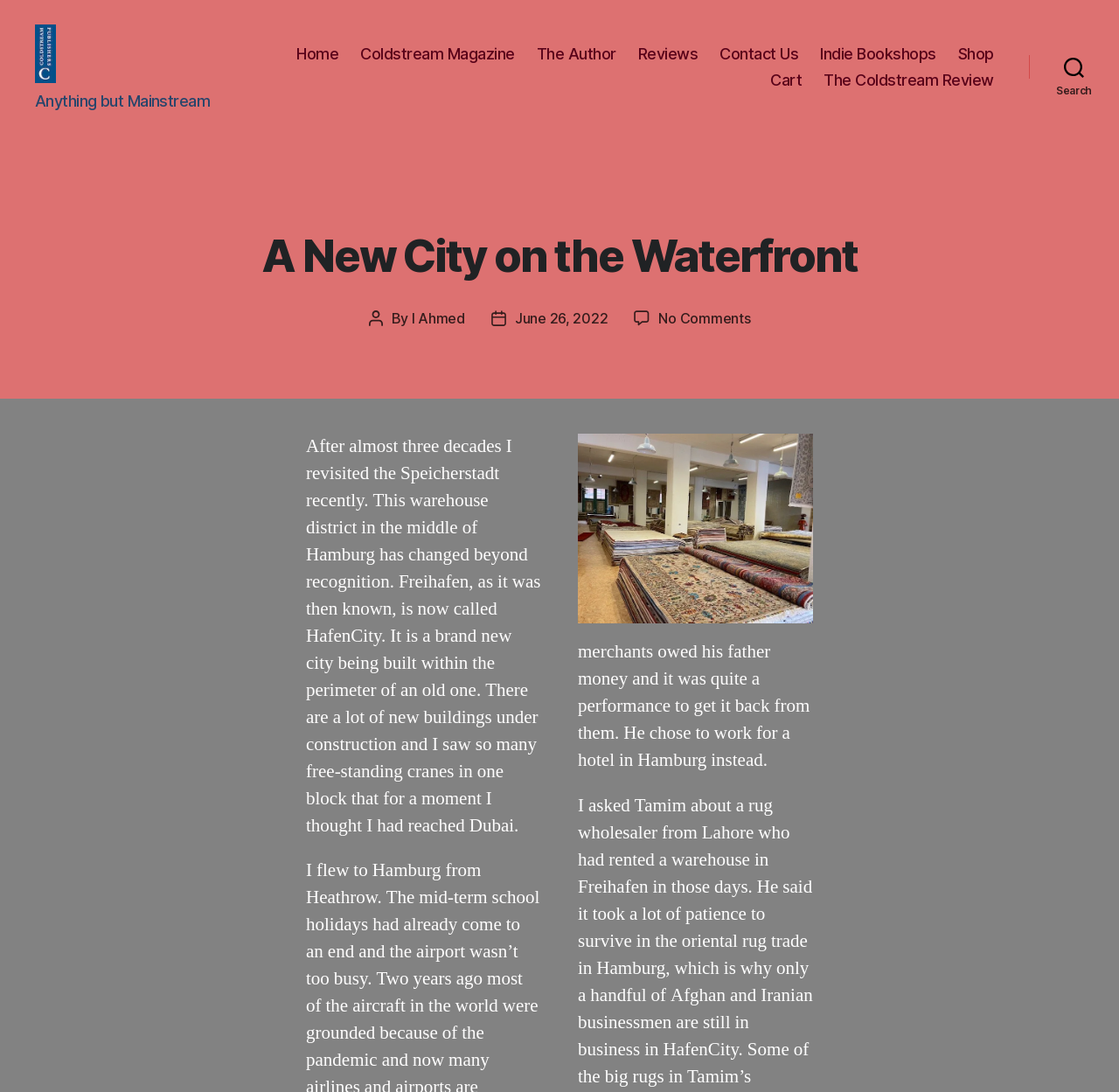Please specify the bounding box coordinates of the clickable region necessary for completing the following instruction: "Click on the Home link". The coordinates must consist of four float numbers between 0 and 1, i.e., [left, top, right, bottom].

[0.265, 0.05, 0.303, 0.068]